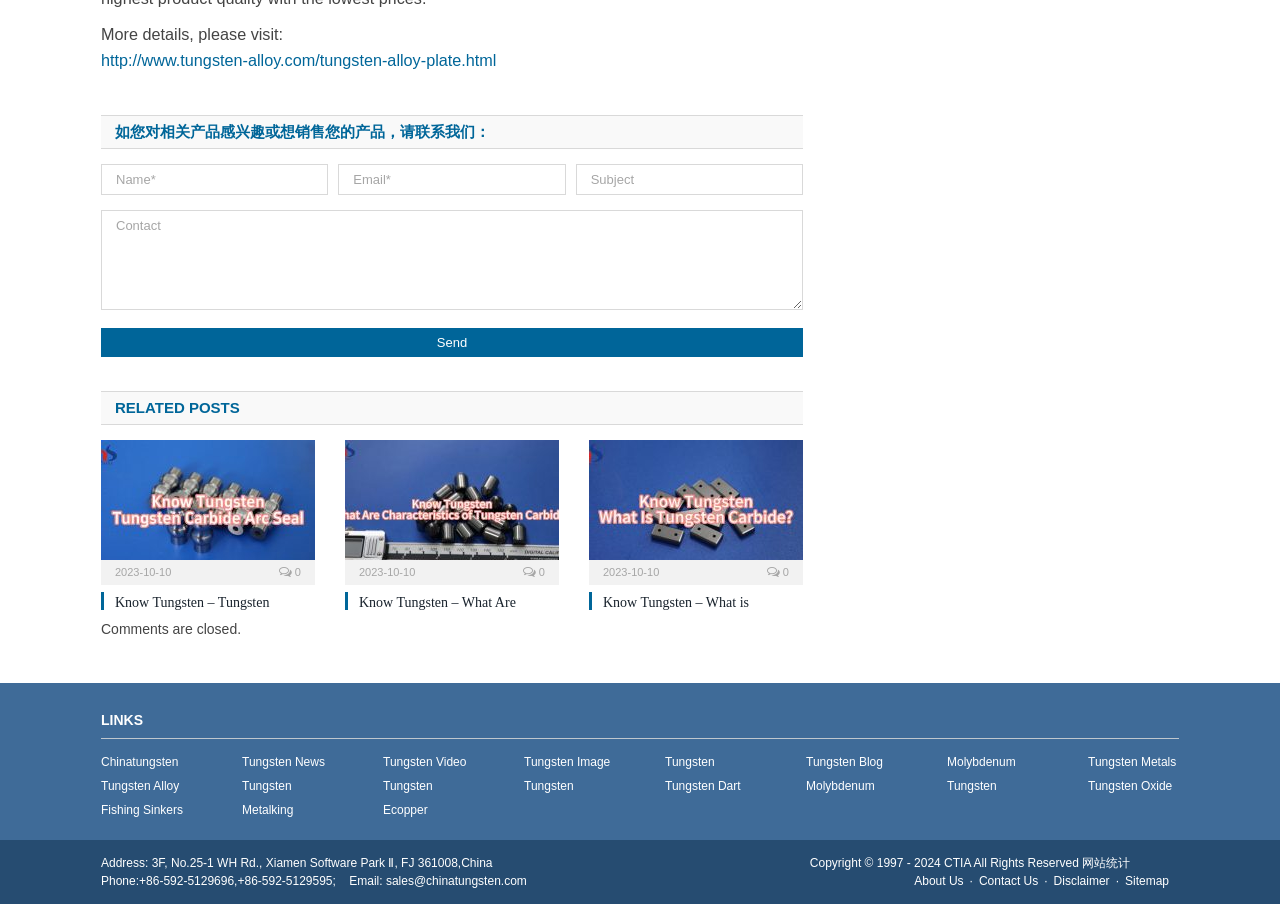Utilize the details in the image to thoroughly answer the following question: What is the company's address?

I found the company's address at the bottom of the webpage, in a static text element, which reads 'Address: 3F, No.25-1 WH Rd., Xiamen Software Park Ⅱ, FJ 361008,China'.